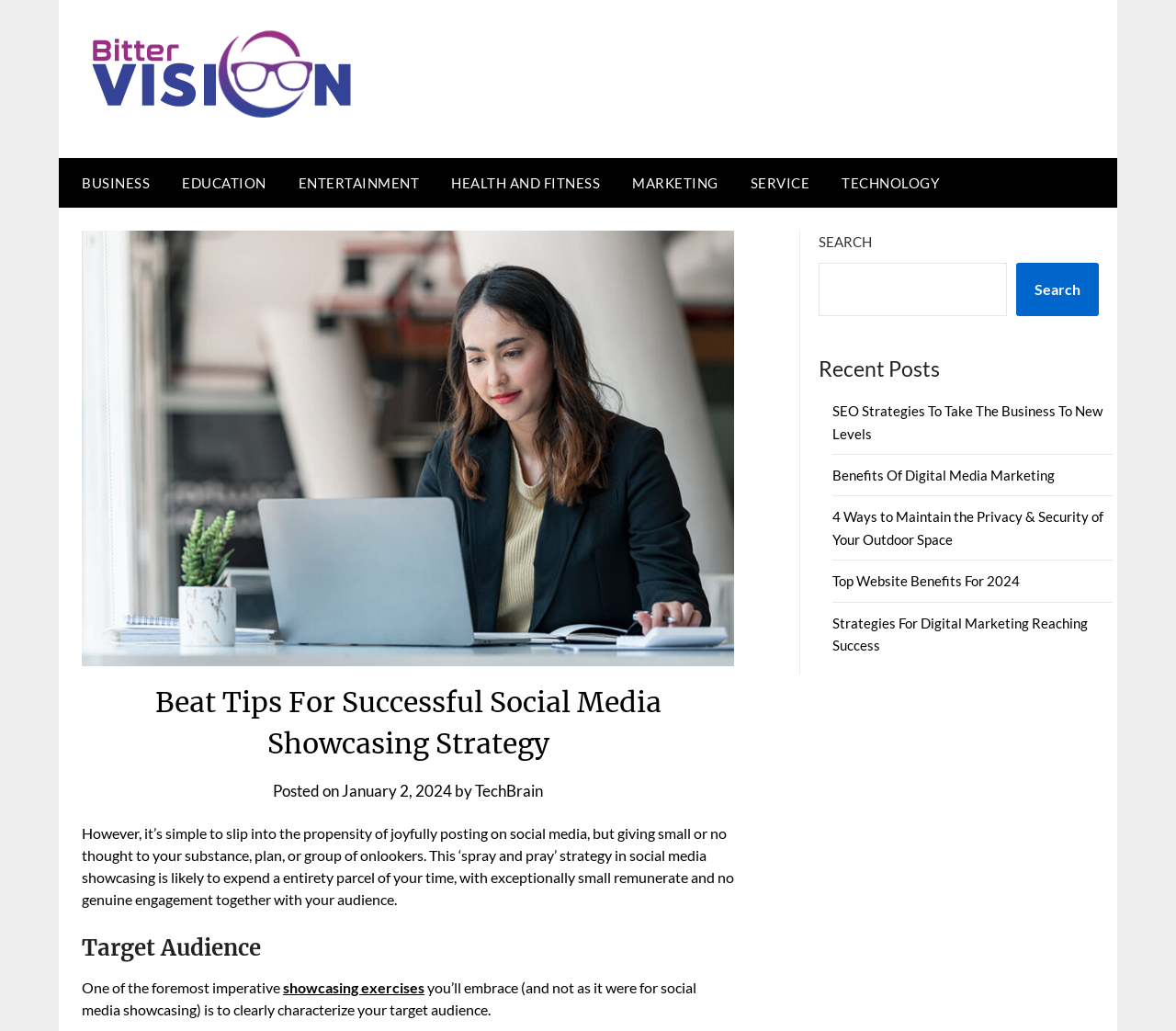Please specify the bounding box coordinates of the clickable region necessary for completing the following instruction: "Search for something". The coordinates must consist of four float numbers between 0 and 1, i.e., [left, top, right, bottom].

[0.696, 0.255, 0.856, 0.306]